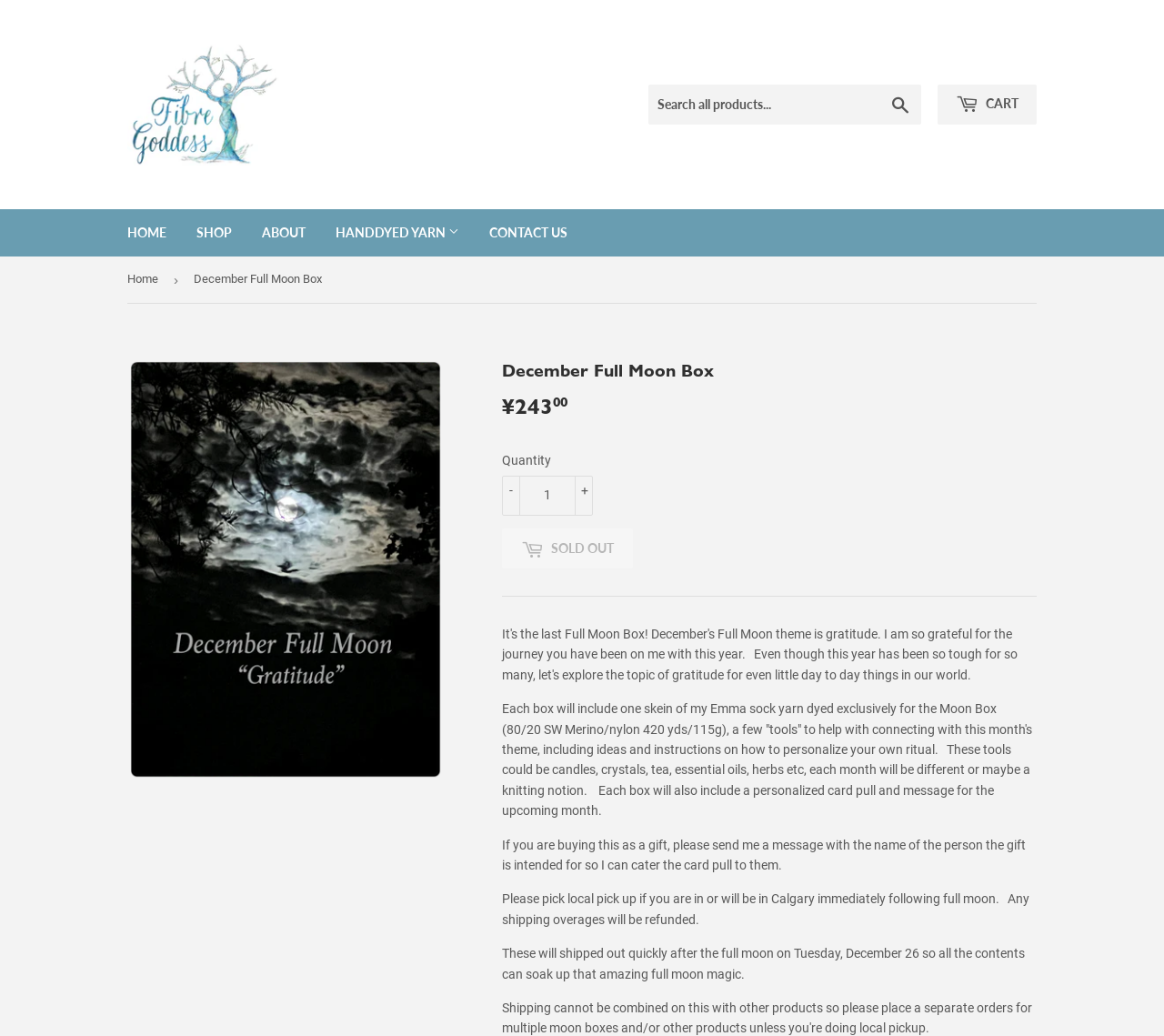Give a one-word or short phrase answer to the question: 
What is the purpose of the 'tools' included in the box?

To help with connecting with the month's theme